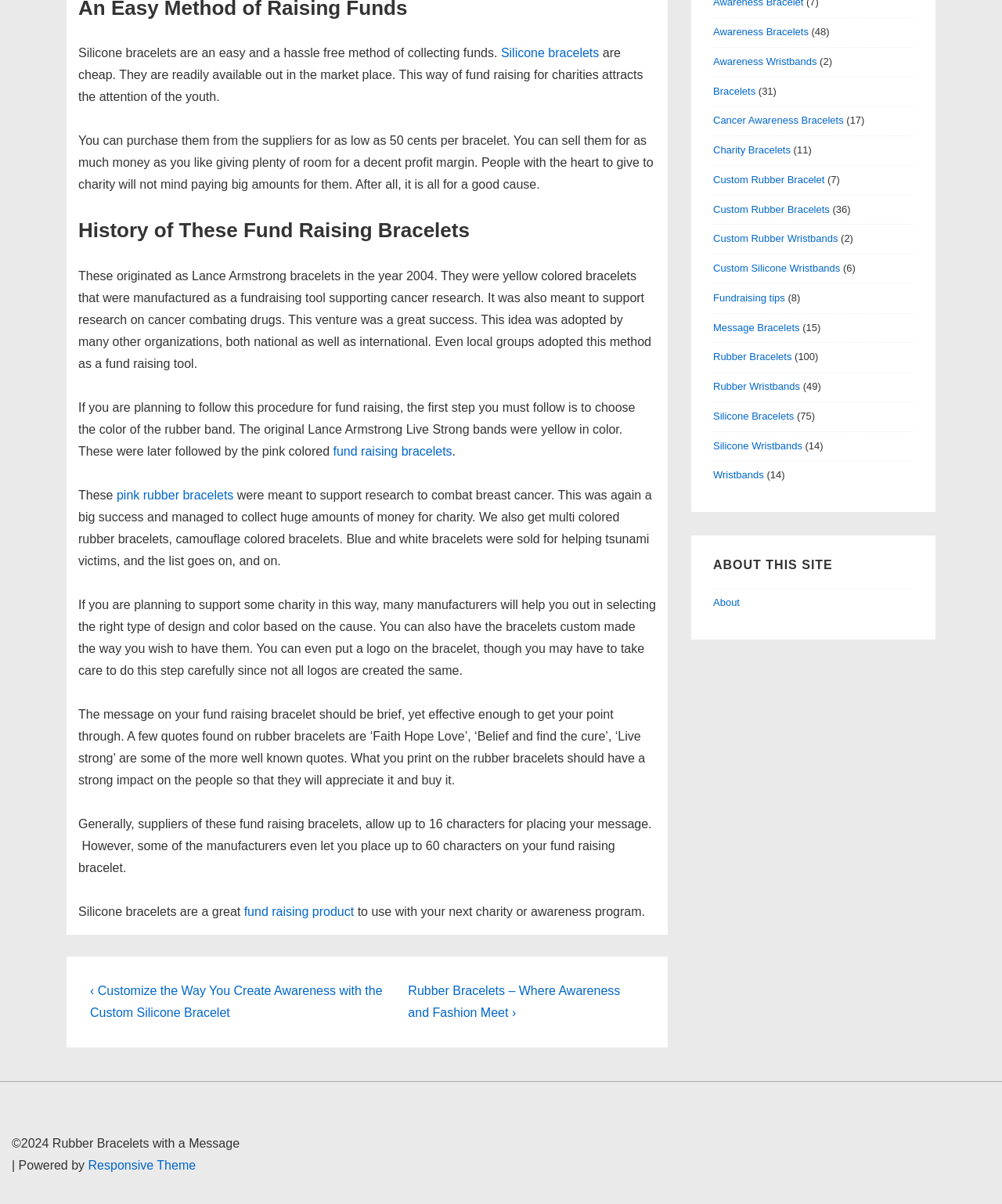Using the given element description, provide the bounding box coordinates (top-left x, top-left y, bottom-right x, bottom-right y) for the corresponding UI element in the screenshot: pink rubber bracelets

[0.116, 0.405, 0.233, 0.416]